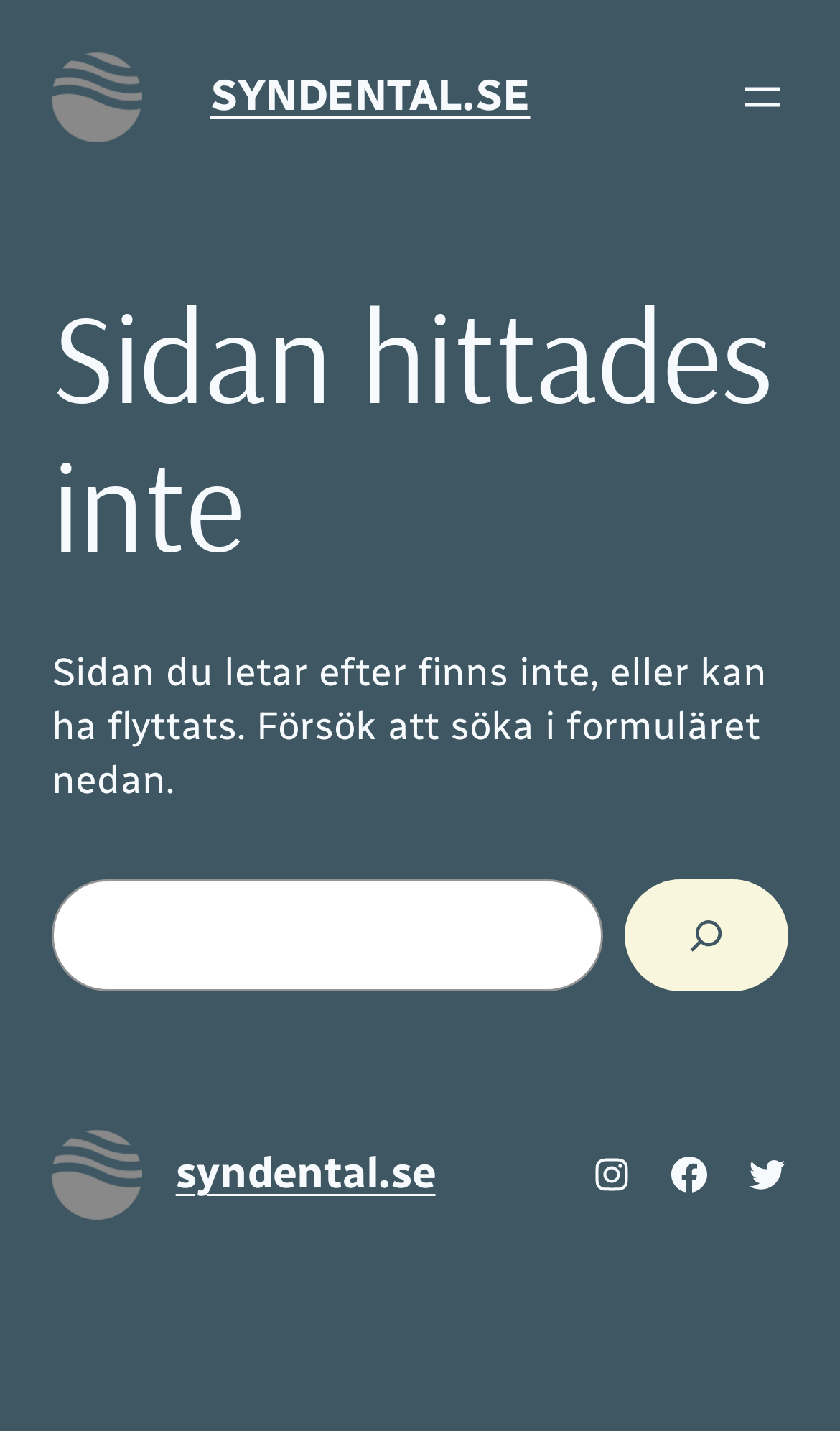Carefully observe the image and respond to the question with a detailed answer:
Is there a navigation menu on the webpage?

There is a navigation menu located at the top right corner of the webpage, which is indicated by a button with the text 'Öppna meny' which is Swedish for 'Open menu'.